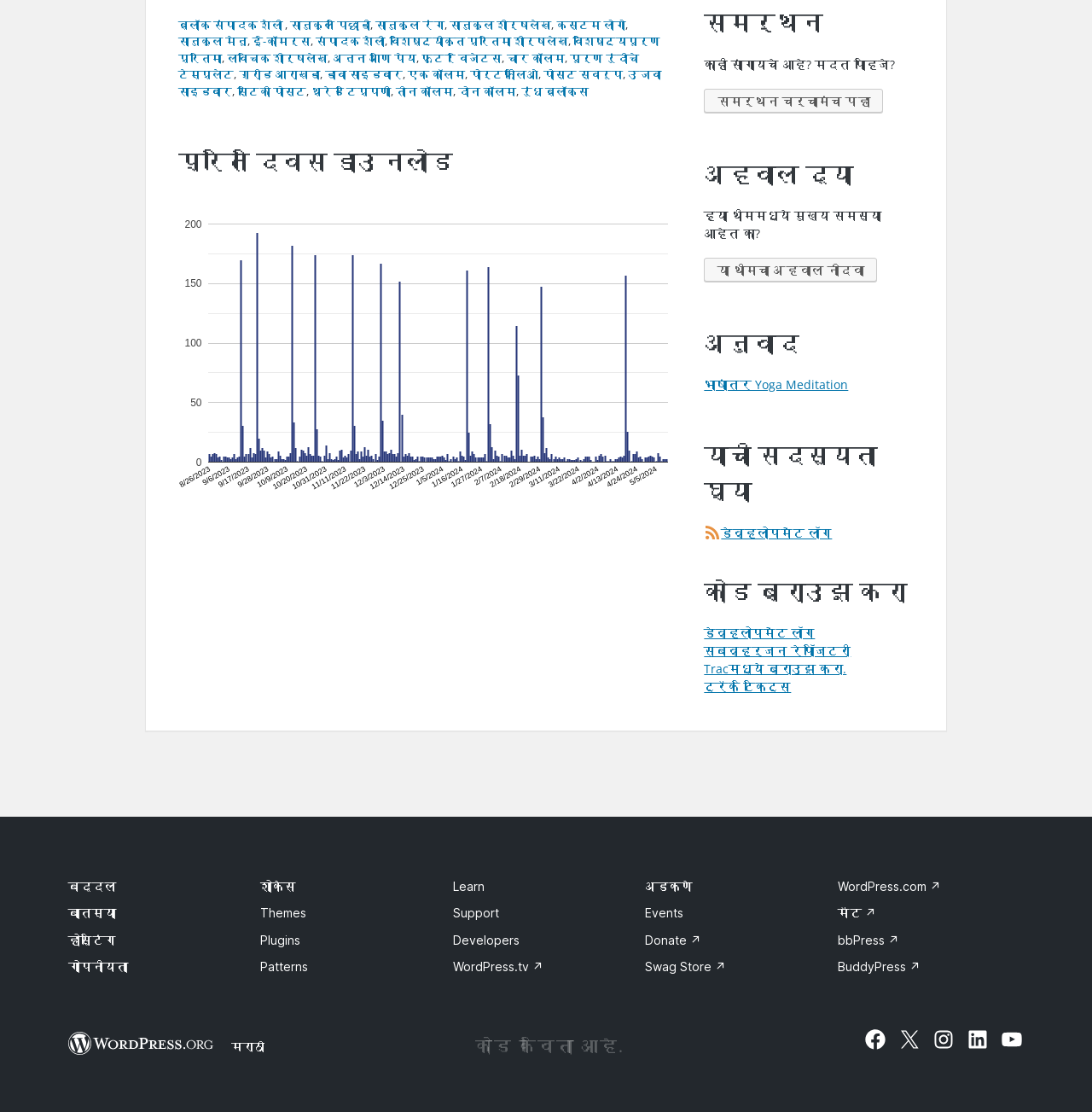Refer to the image and provide an in-depth answer to the question: 
What is the purpose of the chart?

The chart has dates on the x-axis and numbers on the y-axis, and the numbers seem to be increasing, suggesting that the chart is showing the daily downloads over time.